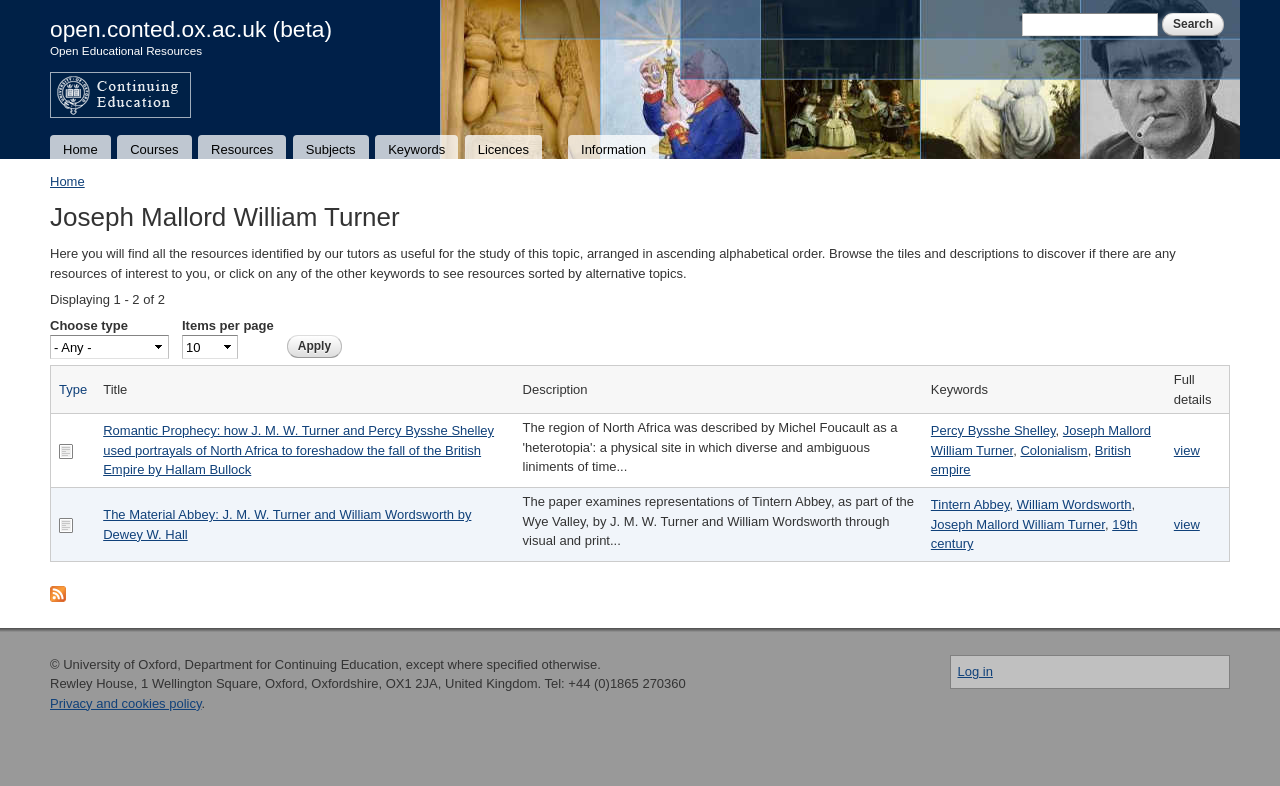What is the function of the 'Apply' button?
From the details in the image, answer the question comprehensively.

The 'Apply' button is located next to the 'Choose type' dropdown menu and the 'Items per page' dropdown menu. Its function is to apply the filter settings selected by the user, such as the type of resources to display and the number of items per page, to the resource table.